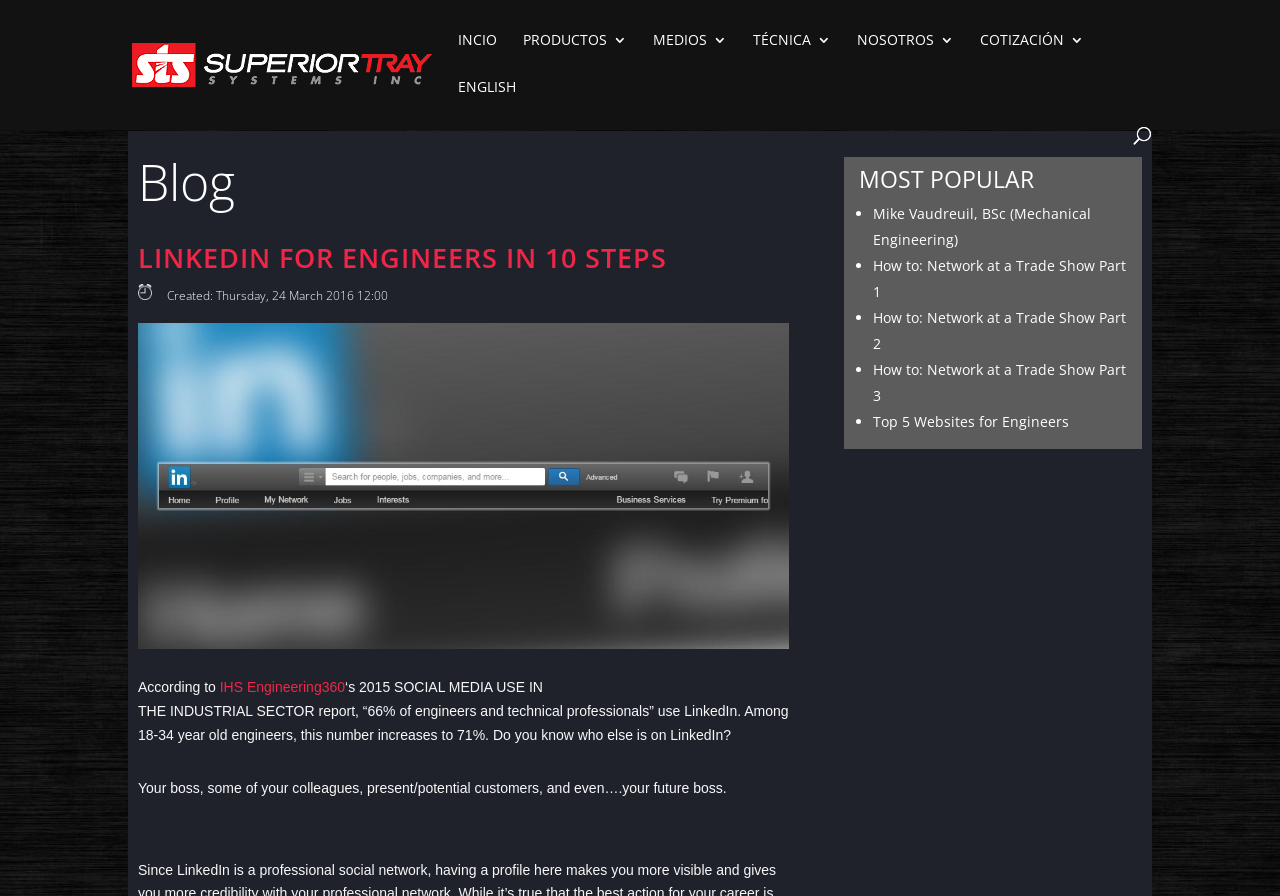What percentage of engineers use LinkedIn?
Answer the question with a single word or phrase, referring to the image.

66%